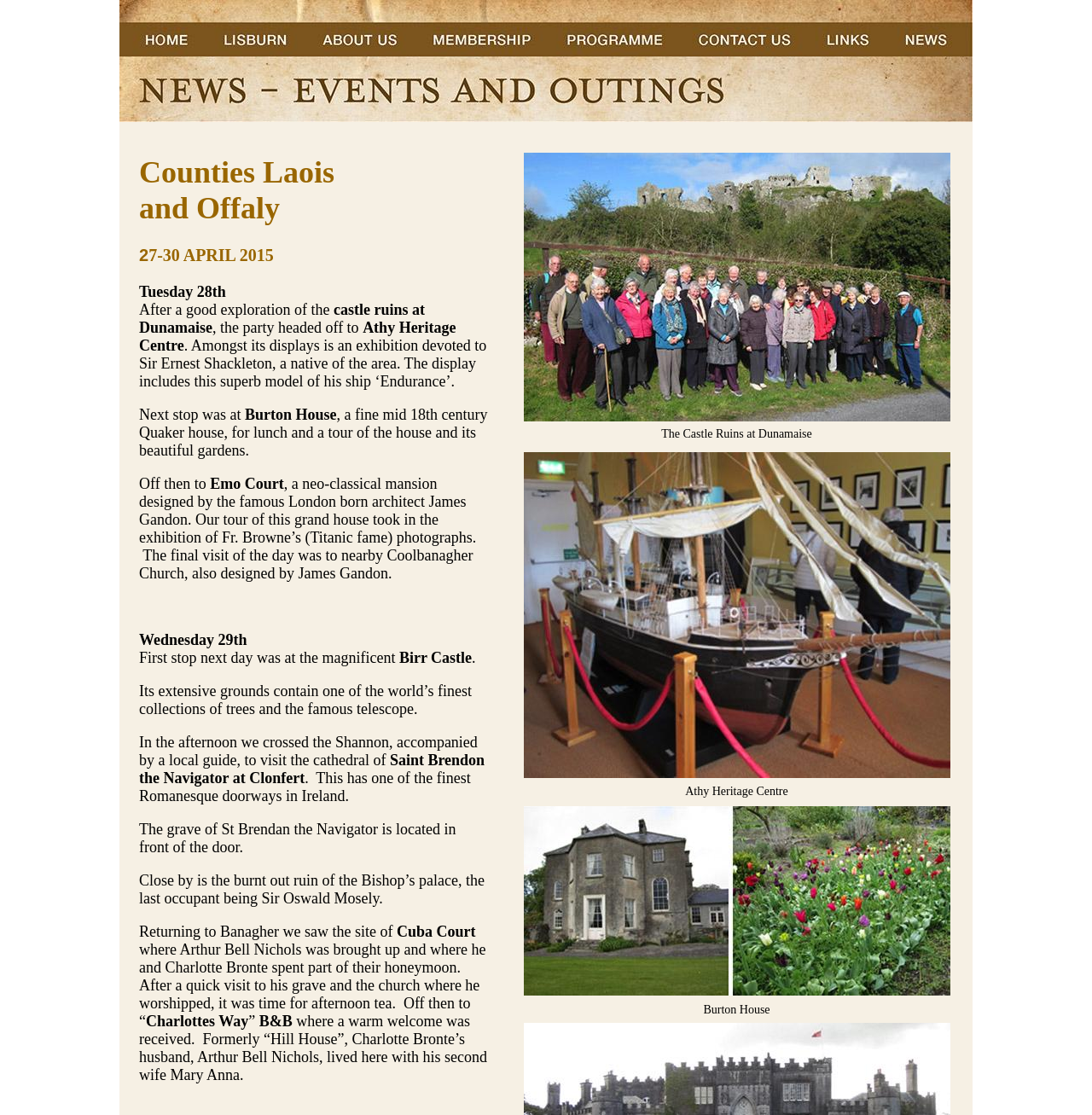Please answer the following question using a single word or phrase: What is the name of the castle ruins mentioned?

Dunamaise